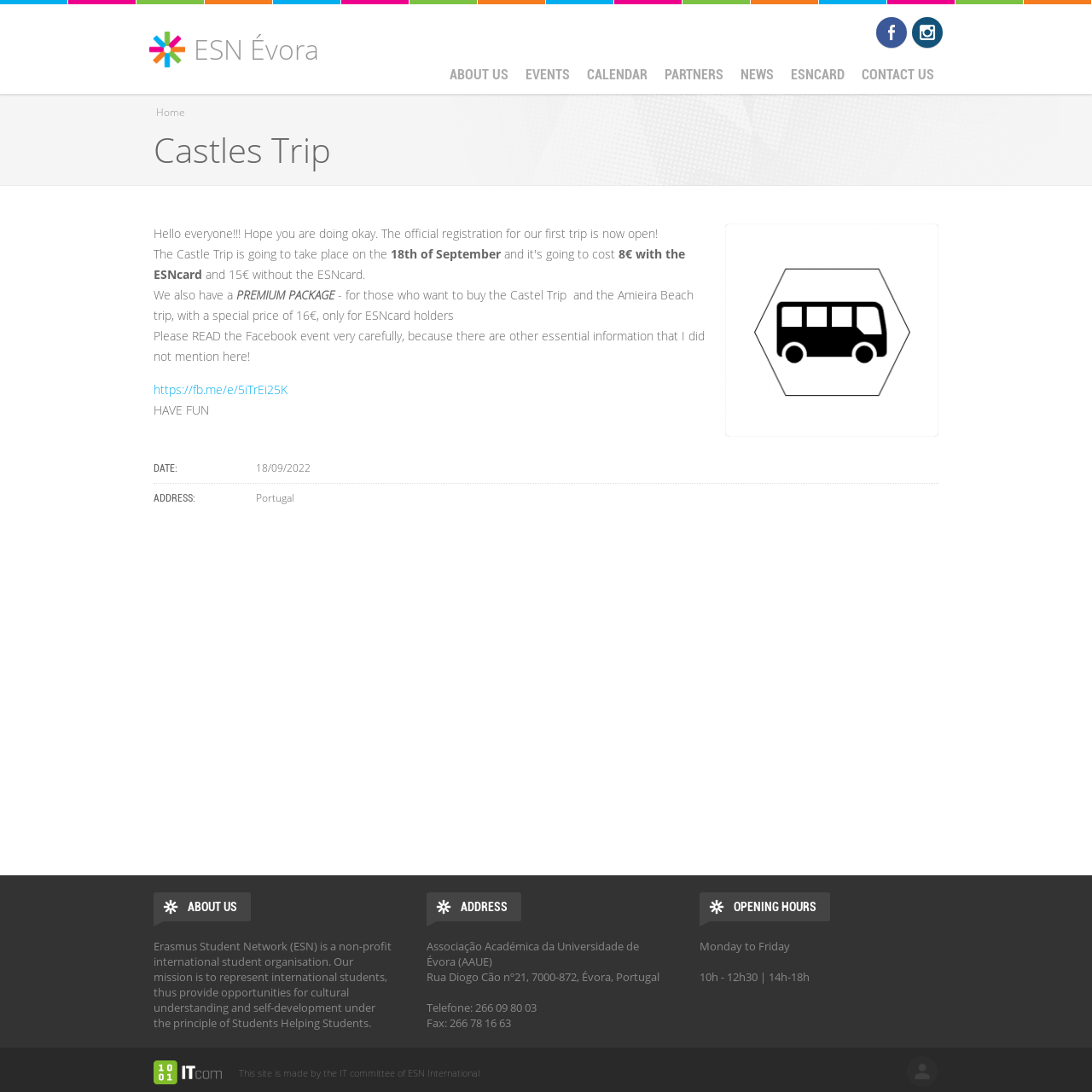Please identify the bounding box coordinates of the area that needs to be clicked to follow this instruction: "Visit the 'CONTACT US' page".

[0.78, 0.055, 0.865, 0.082]